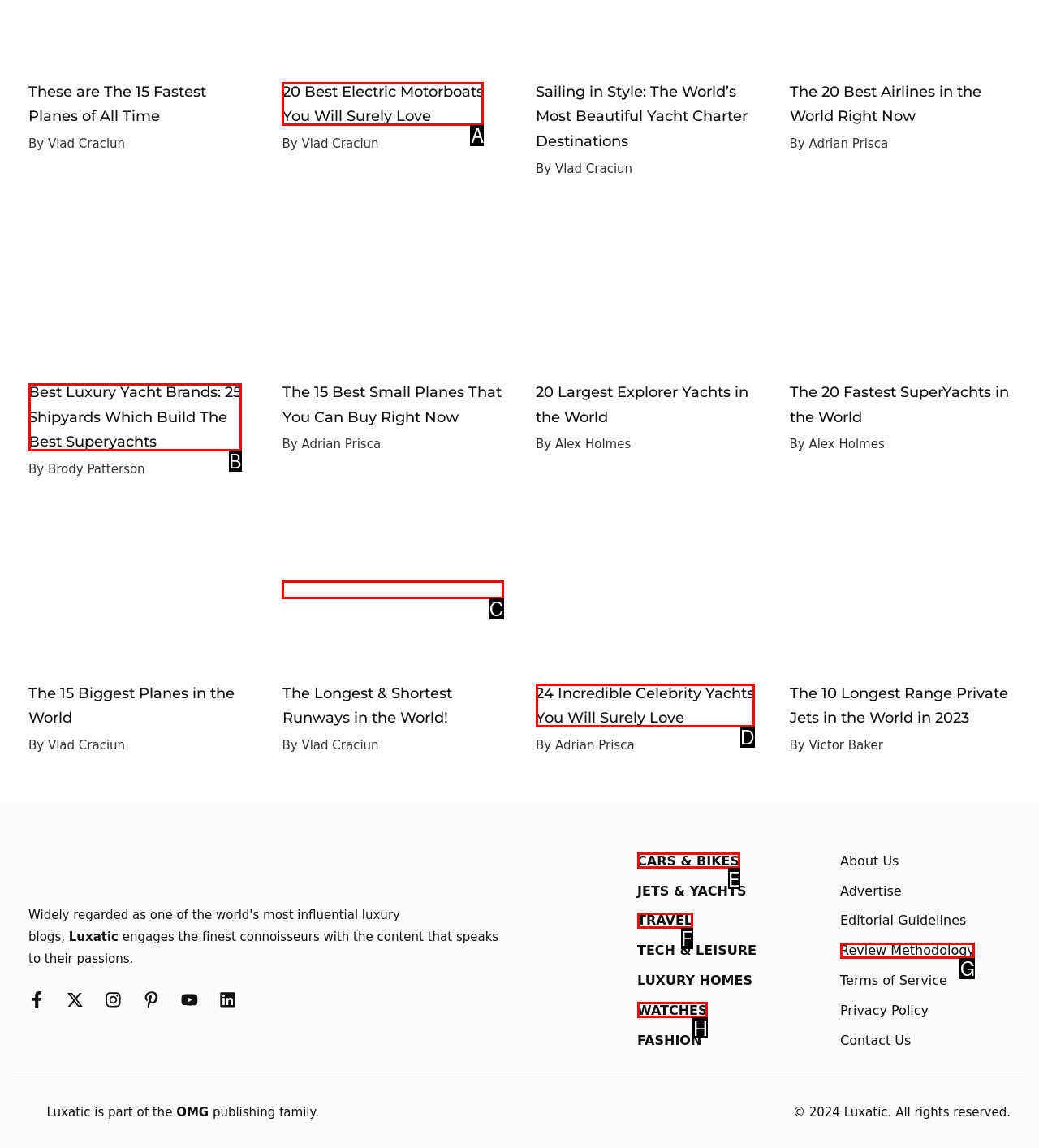Identify the letter that best matches this UI element description: Travel
Answer with the letter from the given options.

F